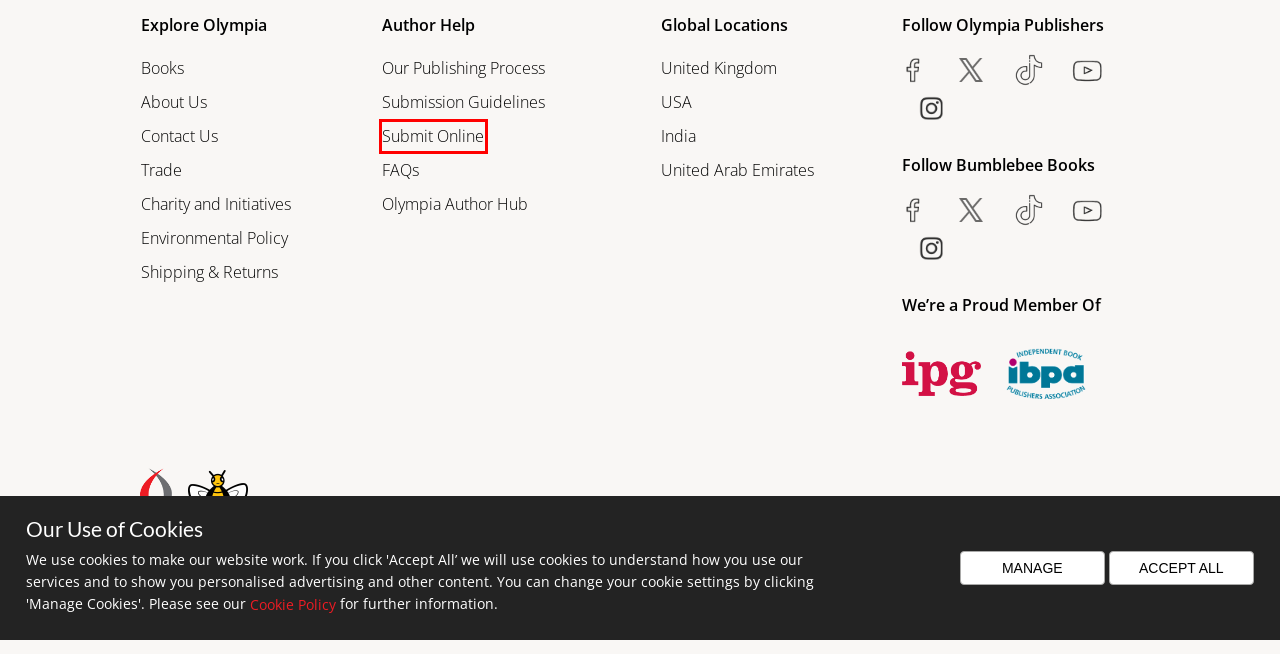A screenshot of a webpage is given with a red bounding box around a UI element. Choose the description that best matches the new webpage shown after clicking the element within the red bounding box. Here are the candidates:
A. Olympia Publishers London | Official Website
B. Olympia Publishers | Children’s Imprint, Bumblebee Books
C. Olympia Publishers | Environmental Policy
D. Charities and Initiatives - Olympia Publishers
E. Olympia Publishers USA
F. Olympia Publishers | Submit Online
G. Olympia Publishers | Shipping & Returns
H. Olympia Publishers | Trade

F